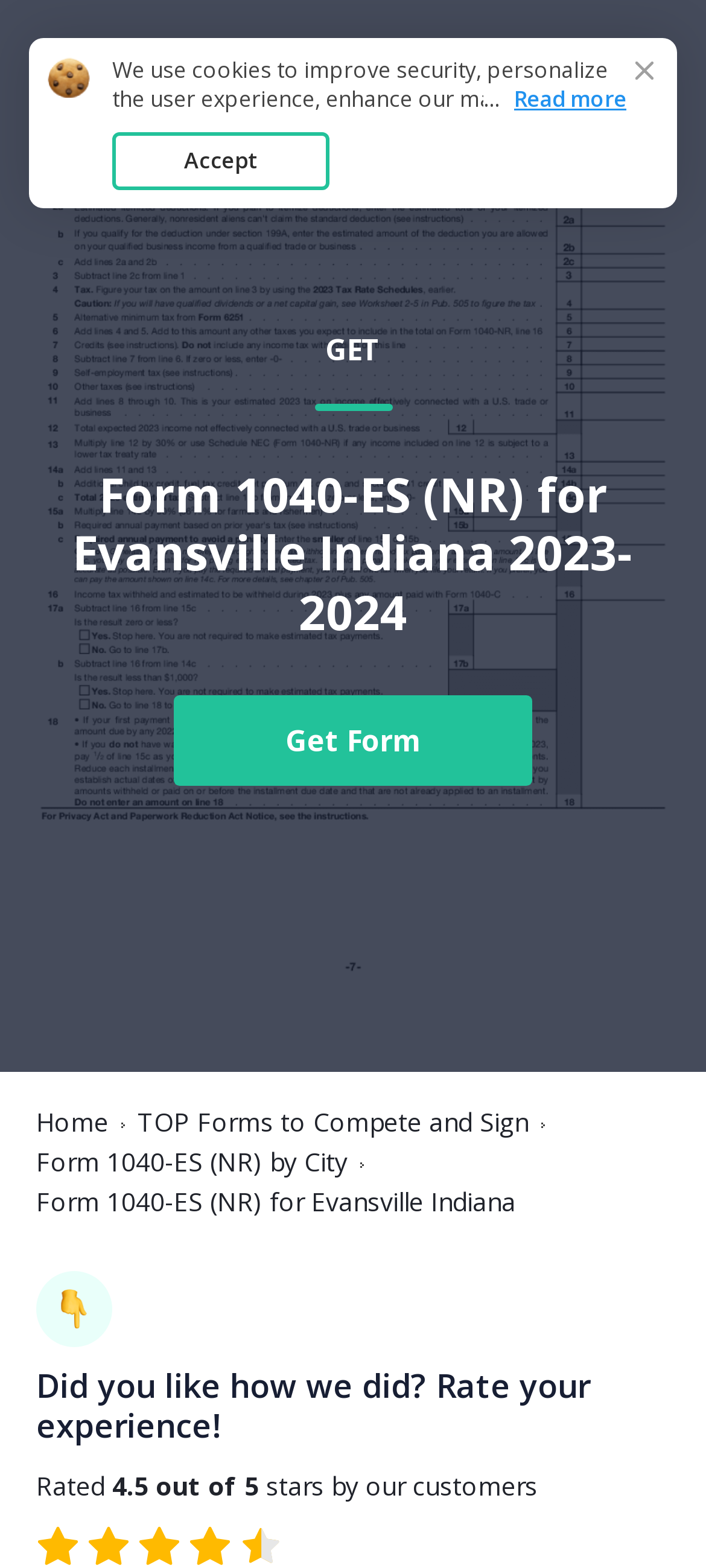Can you pinpoint the bounding box coordinates for the clickable element required for this instruction: "Click the link to view Form 1040 Es Nr"? The coordinates should be four float numbers between 0 and 1, i.e., [left, top, right, bottom].

[0.051, 0.03, 0.423, 0.051]